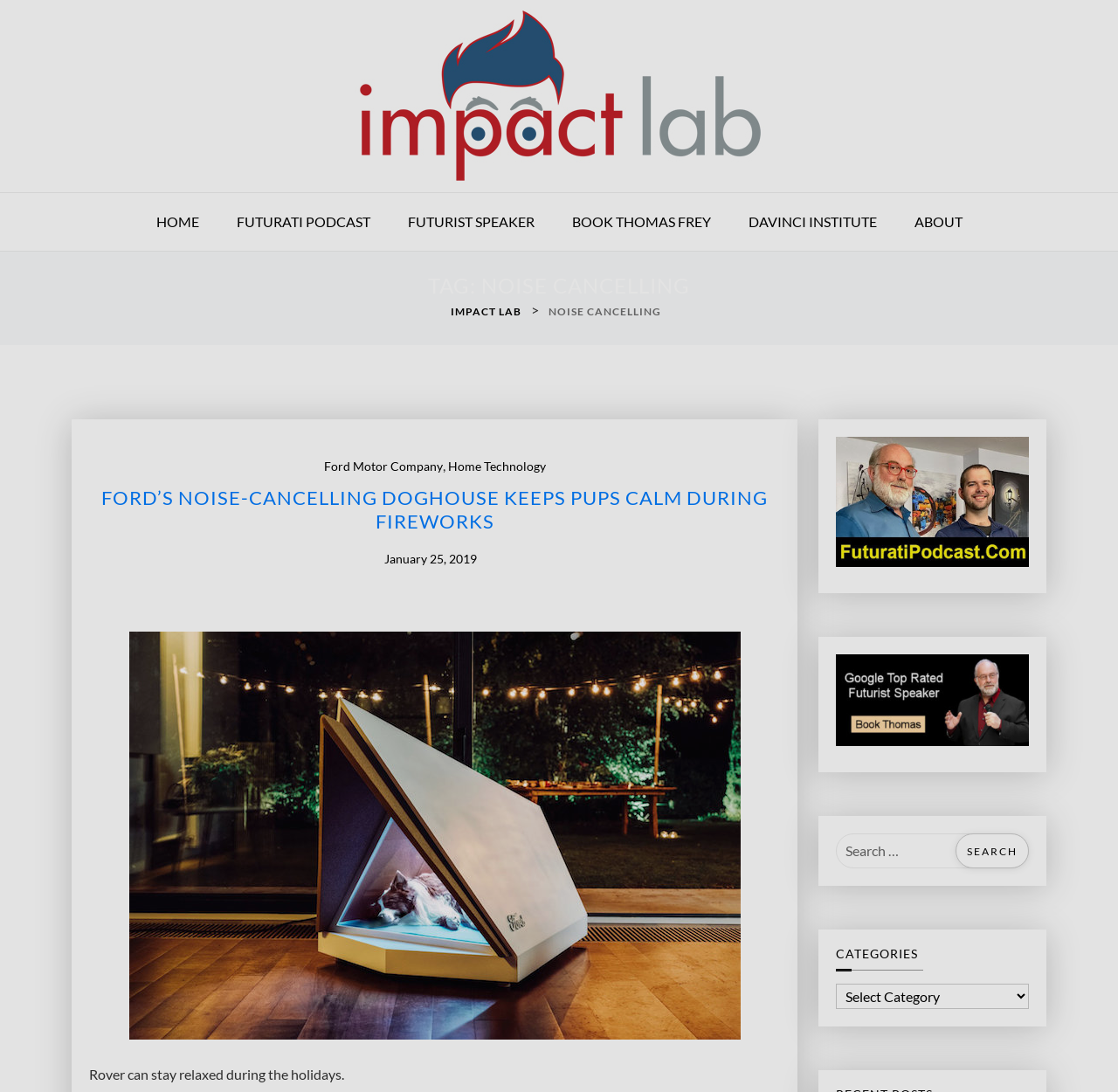How many images are there on the webpage?
From the screenshot, provide a brief answer in one word or phrase.

5